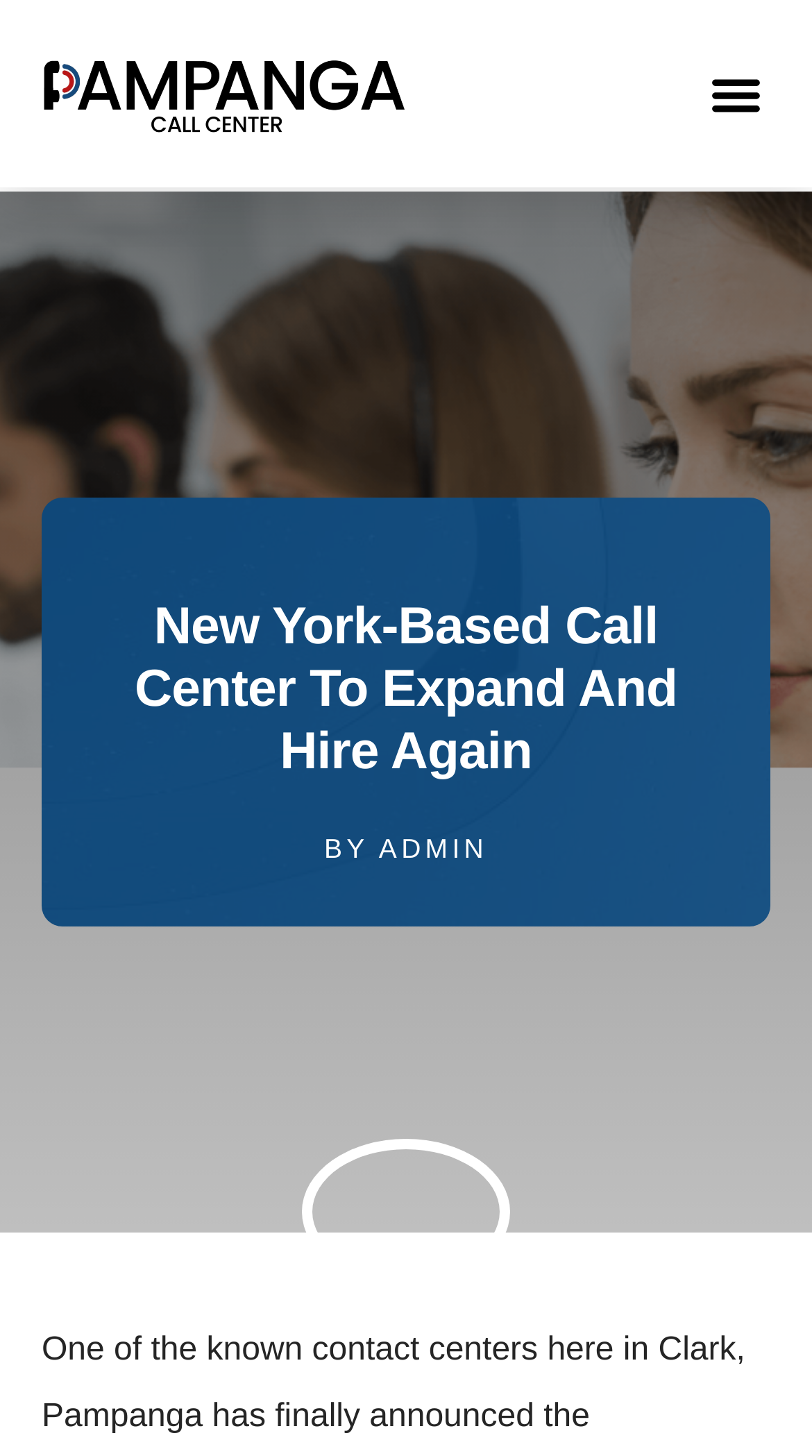Determine the bounding box coordinates of the UI element described below. Use the format (top-left x, top-left y, bottom-right x, bottom-right y) with floating point numbers between 0 and 1: By admin

[0.399, 0.567, 0.601, 0.6]